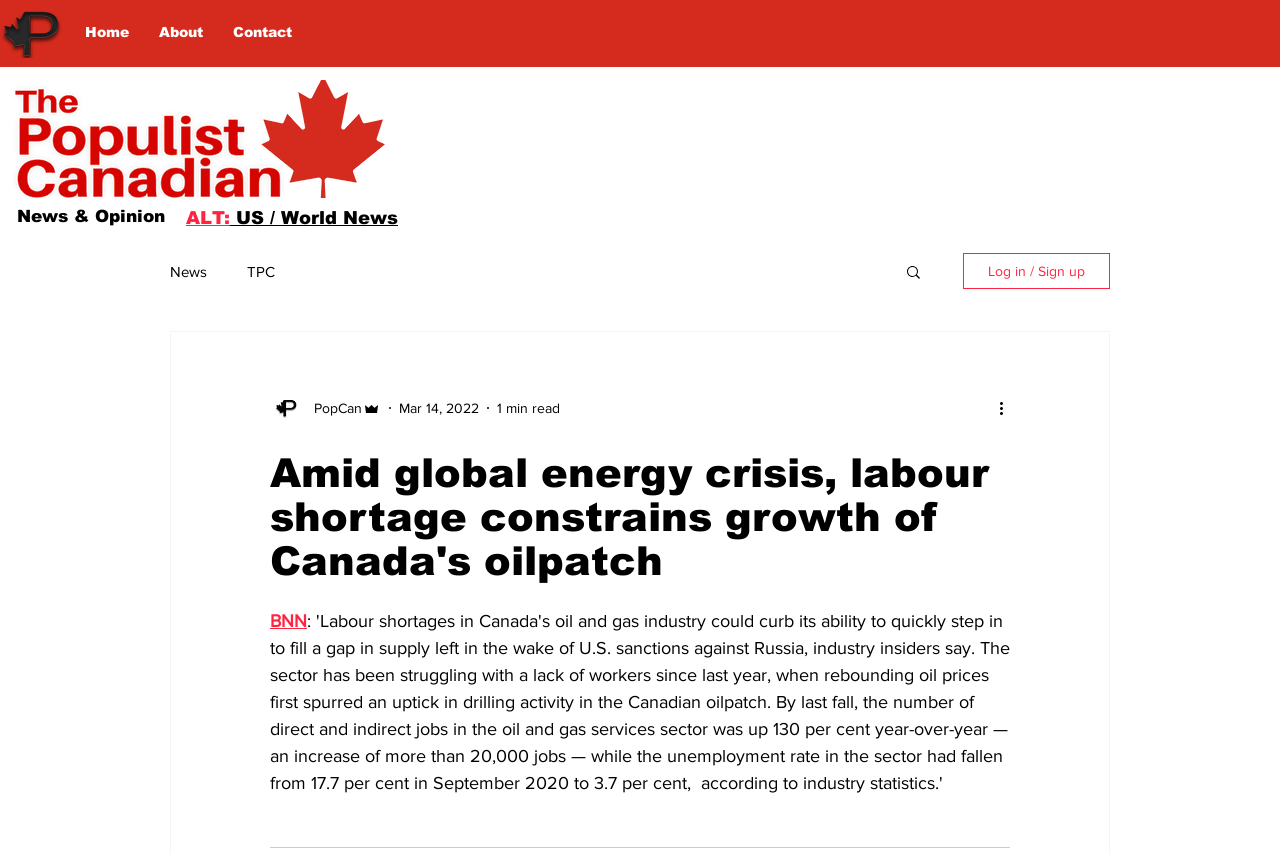Respond to the question below with a single word or phrase: What is the purpose of the 'Search' button?

To search the website